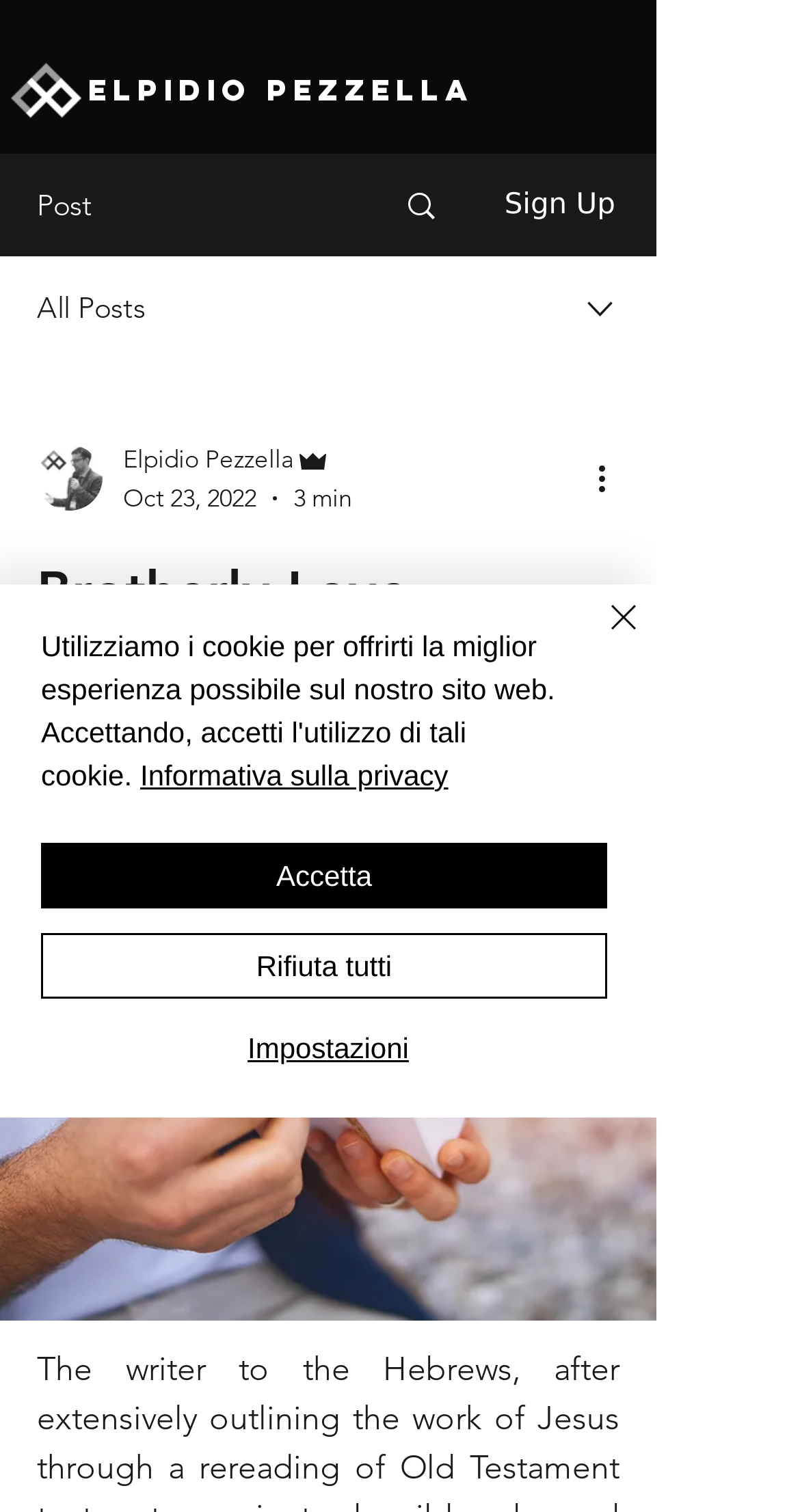What is the date of the post?
Refer to the image and respond with a one-word or short-phrase answer.

Oct 23, 2022